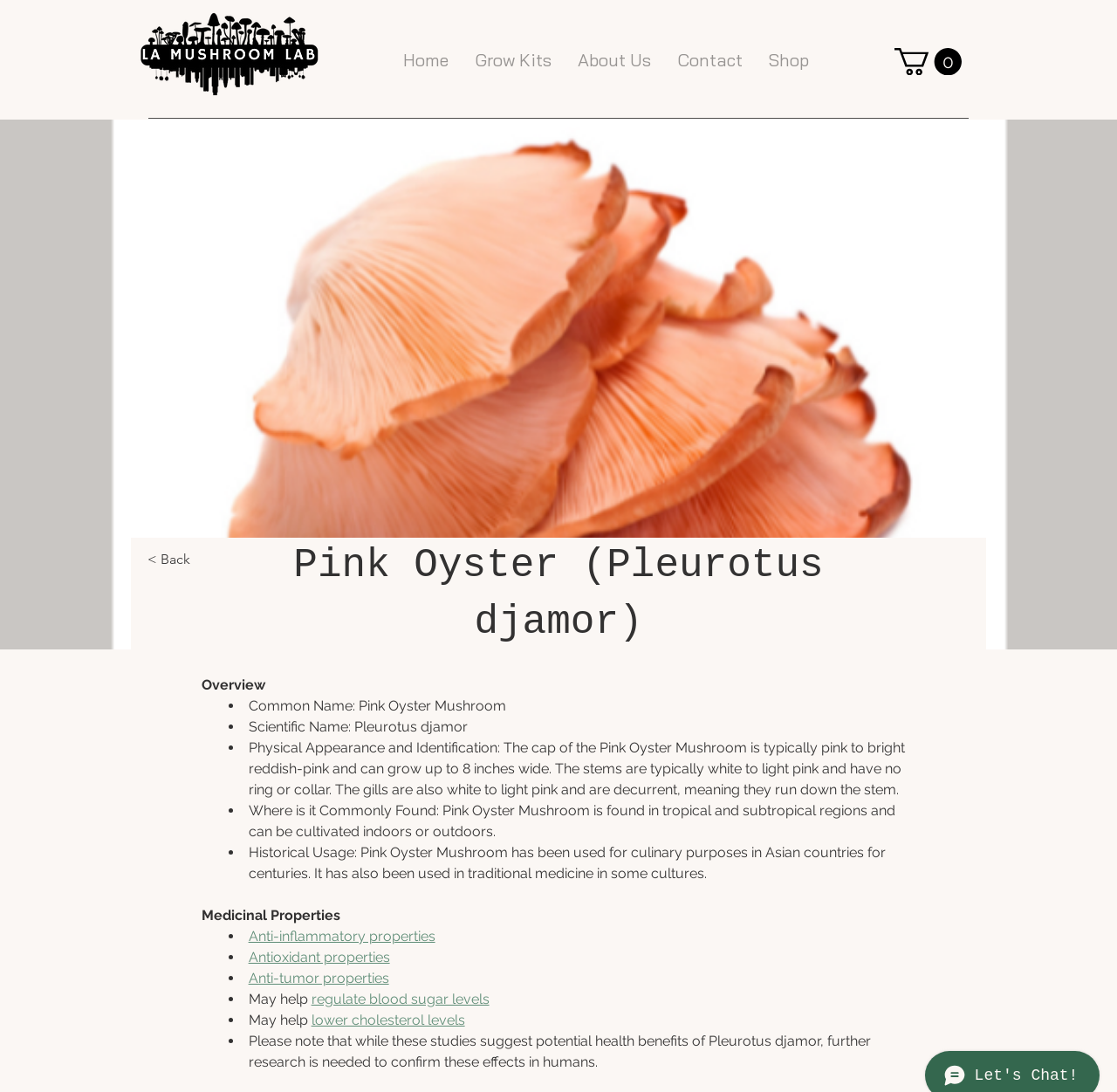Please provide the bounding box coordinates for the element that needs to be clicked to perform the following instruction: "Click the 'Cart with 0 items' button". The coordinates should be given as four float numbers between 0 and 1, i.e., [left, top, right, bottom].

[0.801, 0.044, 0.861, 0.069]